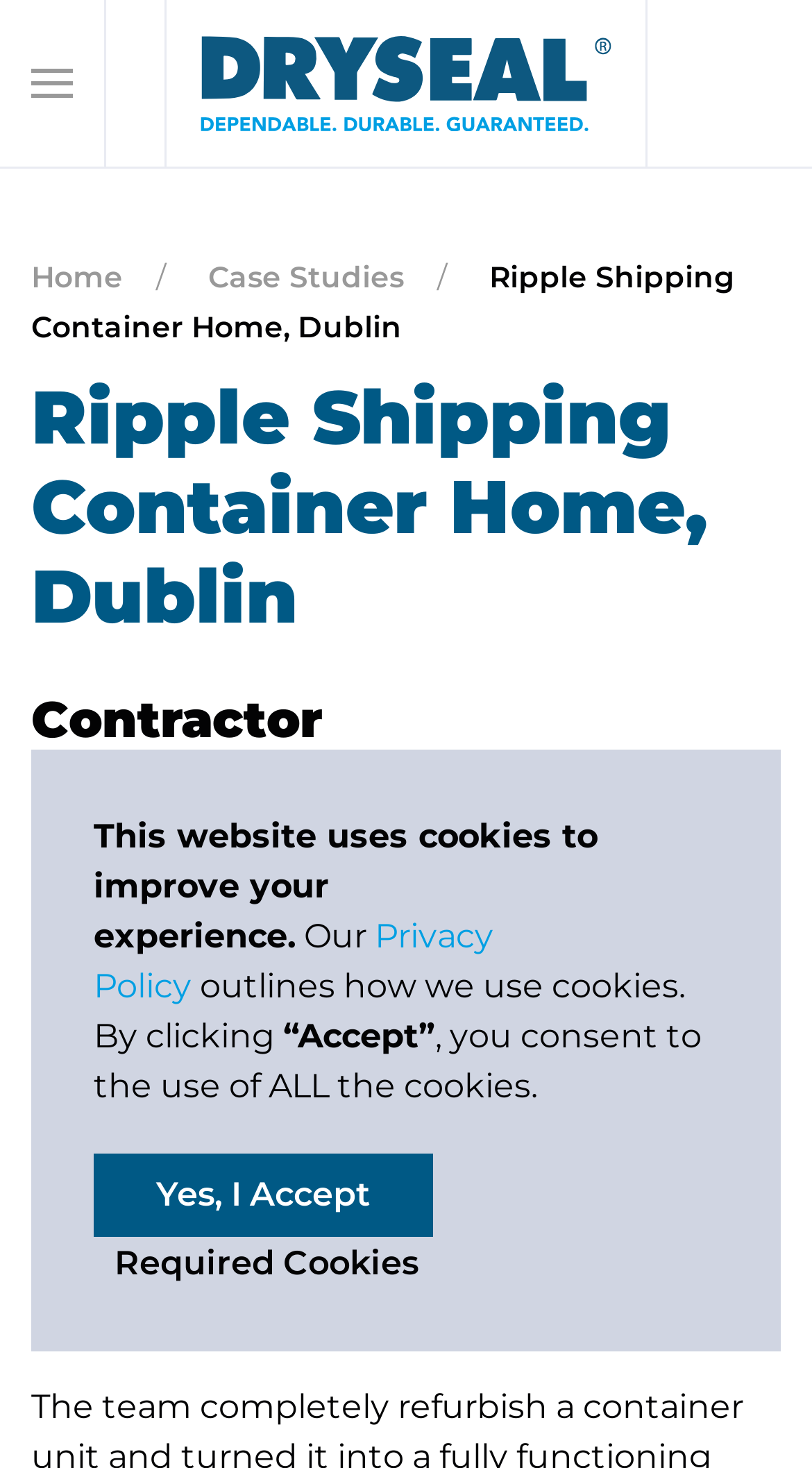Please give a short response to the question using one word or a phrase:
What is the location of the project?

Dublin